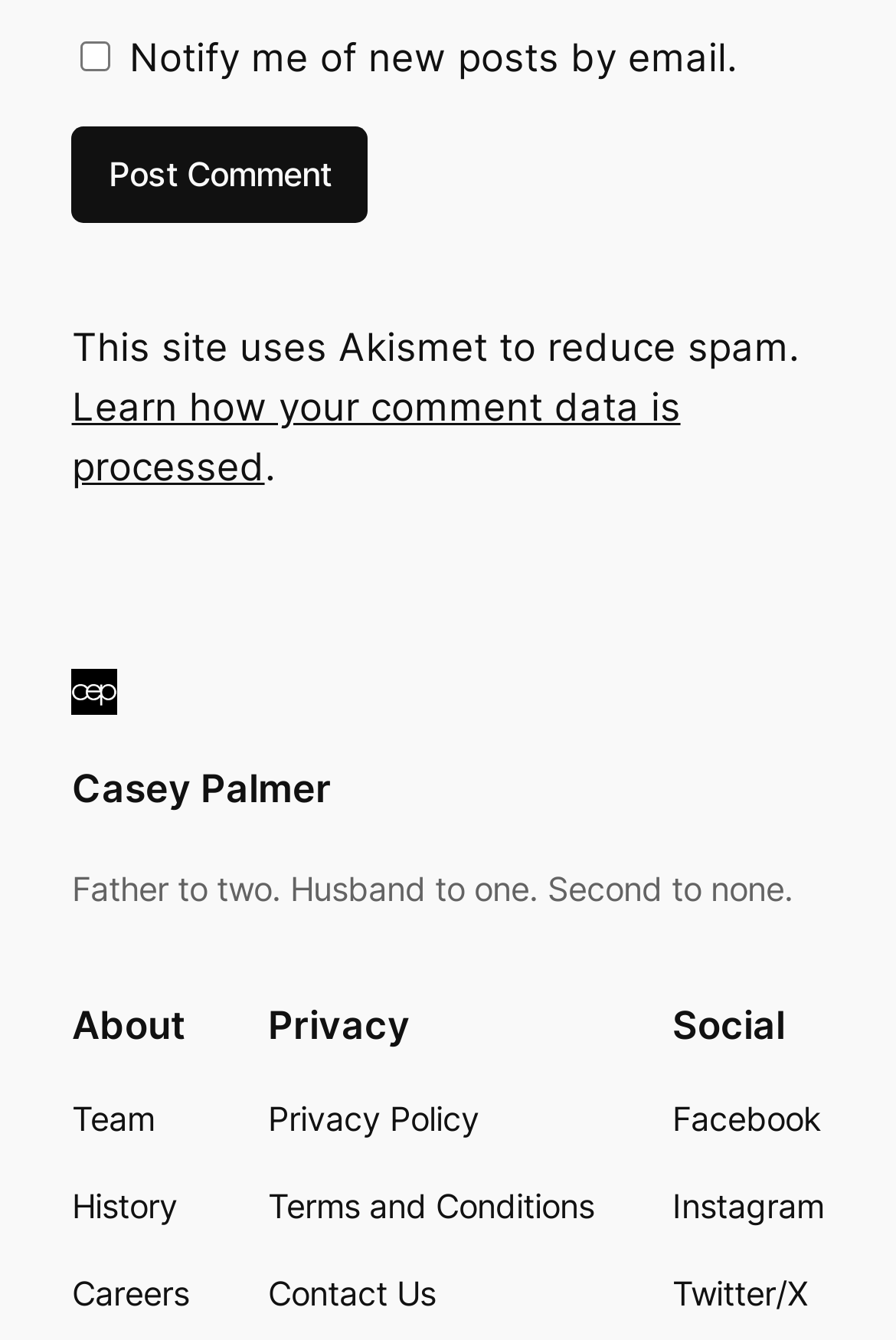Please find the bounding box coordinates of the element that needs to be clicked to perform the following instruction: "Click the Post Comment button". The bounding box coordinates should be four float numbers between 0 and 1, represented as [left, top, right, bottom].

[0.08, 0.095, 0.411, 0.166]